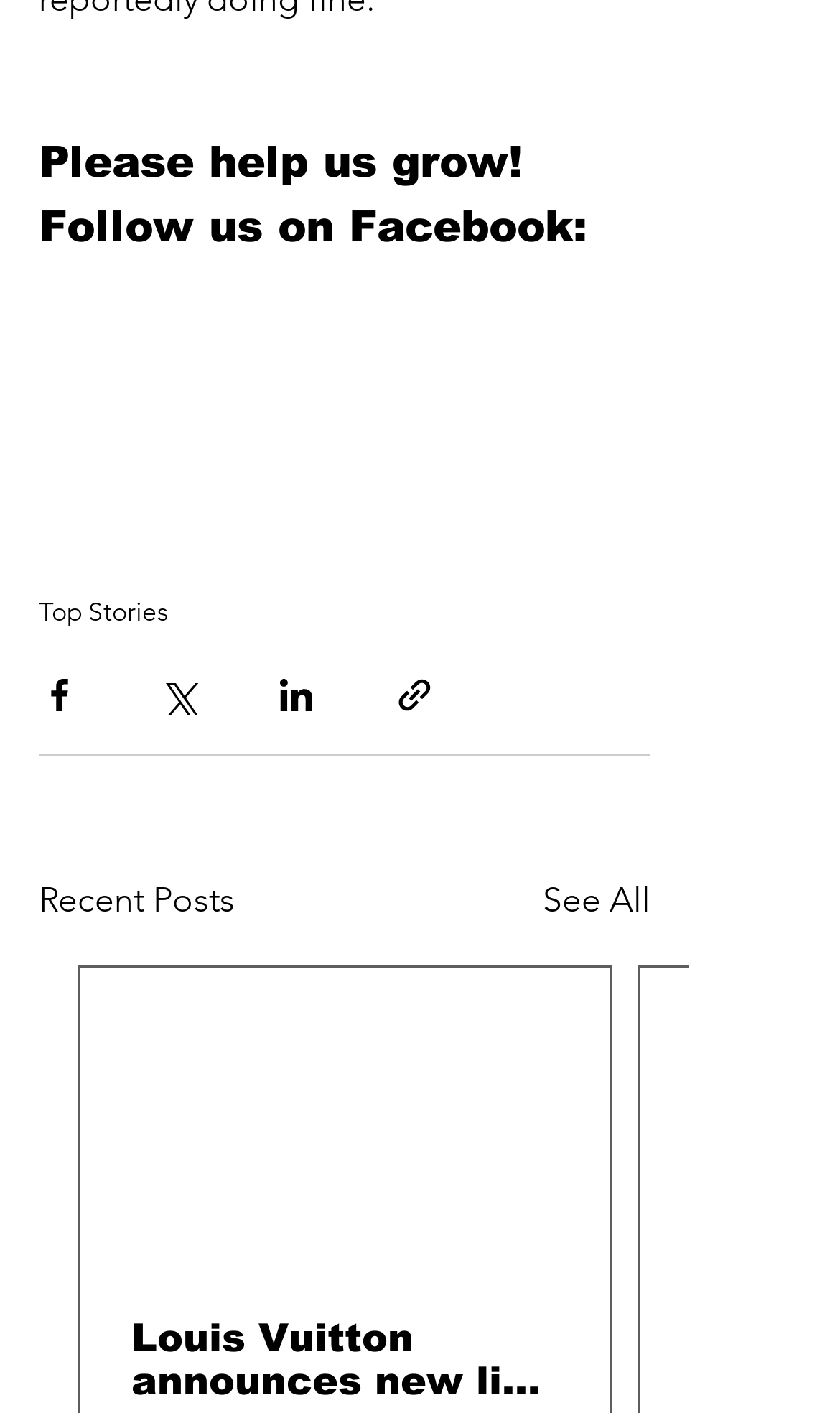Please determine the bounding box coordinates for the UI element described here. Use the format (top-left x, top-left y, bottom-right x, bottom-right y) with values bounded between 0 and 1: aria-label="Share via link"

[0.469, 0.477, 0.518, 0.506]